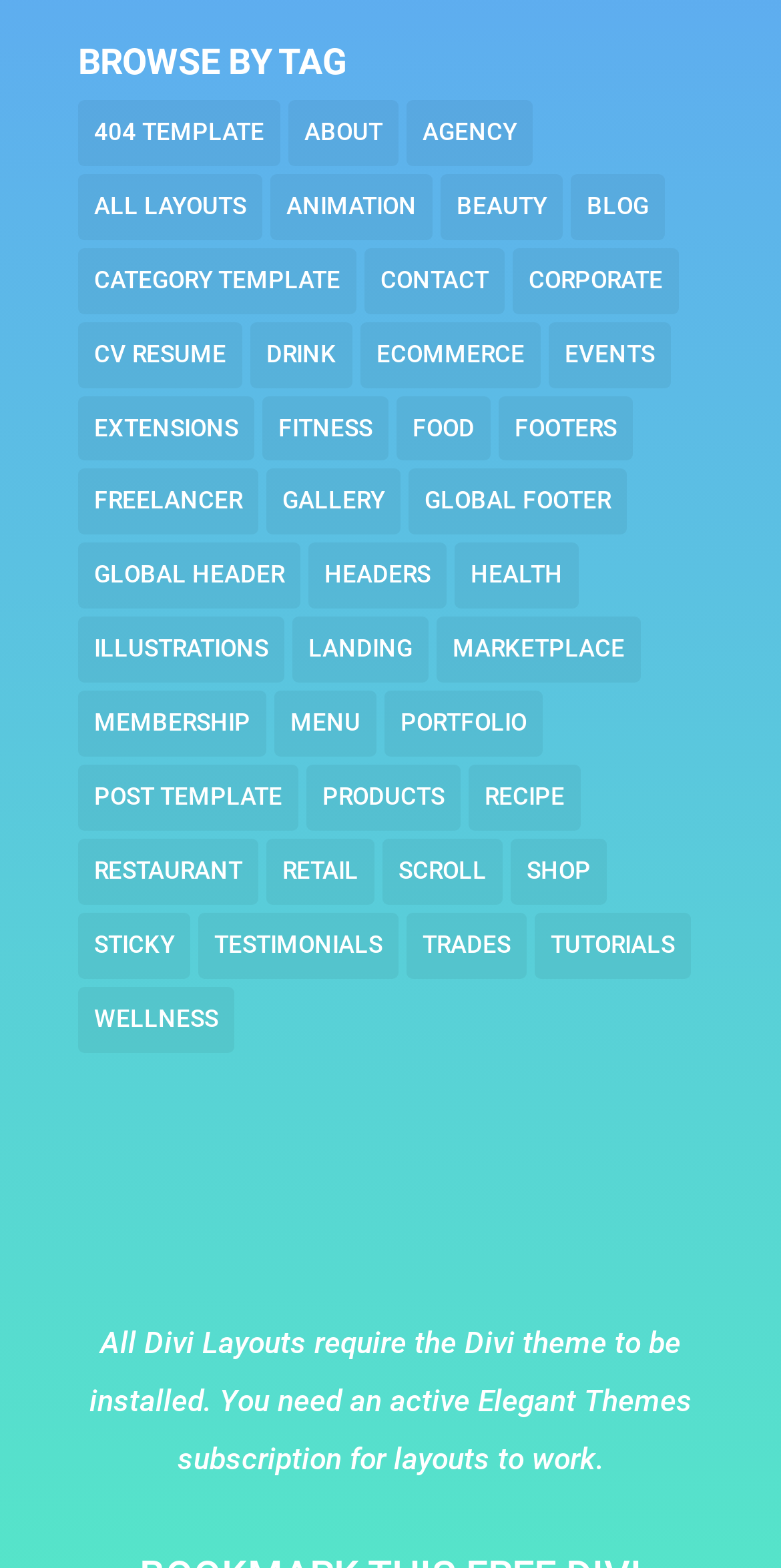Find and specify the bounding box coordinates that correspond to the clickable region for the instruction: "View all layouts".

[0.1, 0.111, 0.336, 0.153]